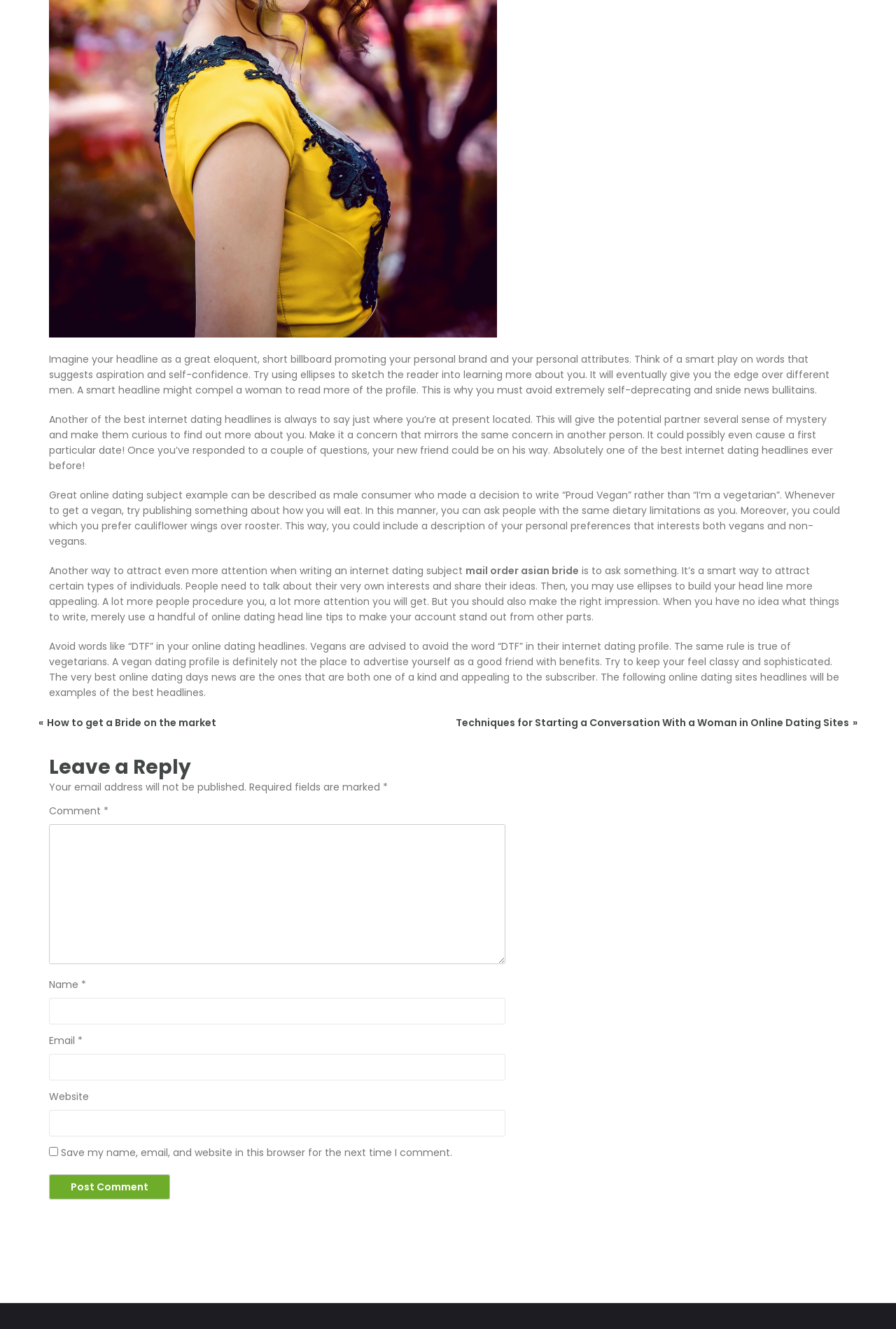Find the bounding box coordinates of the element I should click to carry out the following instruction: "Enter your name in the 'Name' field".

[0.055, 0.751, 0.564, 0.771]